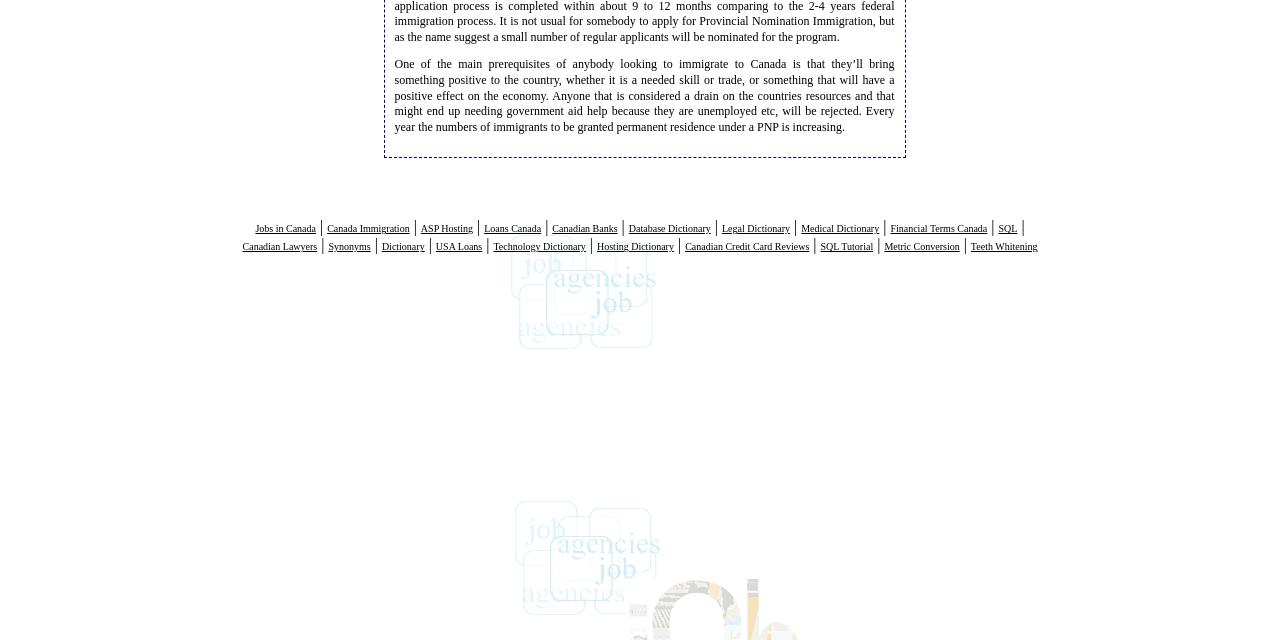Find the bounding box coordinates for the UI element that matches this description: "Canadian Credit Card Reviews".

[0.535, 0.377, 0.632, 0.394]